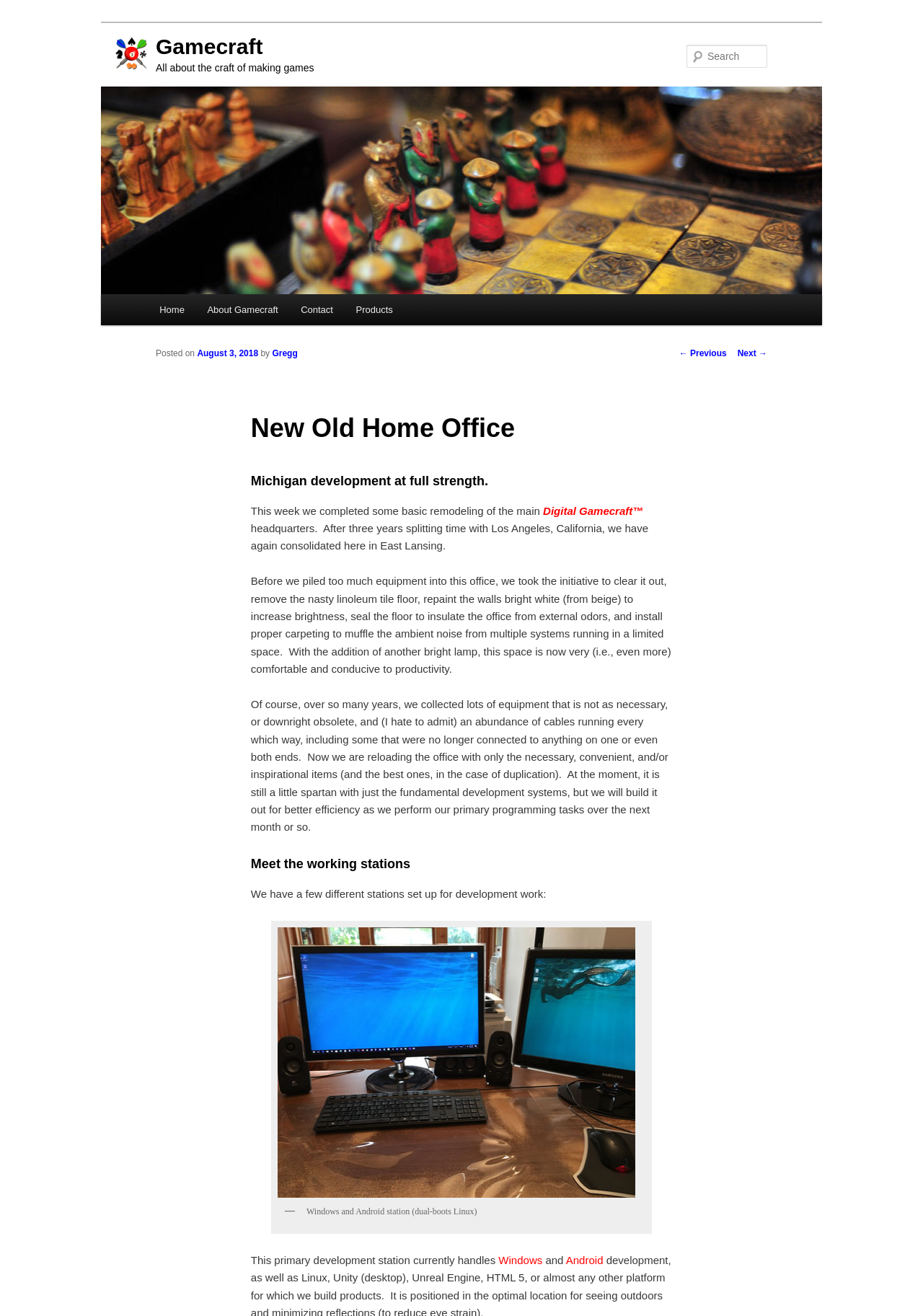Give a one-word or short phrase answer to the question: 
What is the purpose of the textbox?

Search